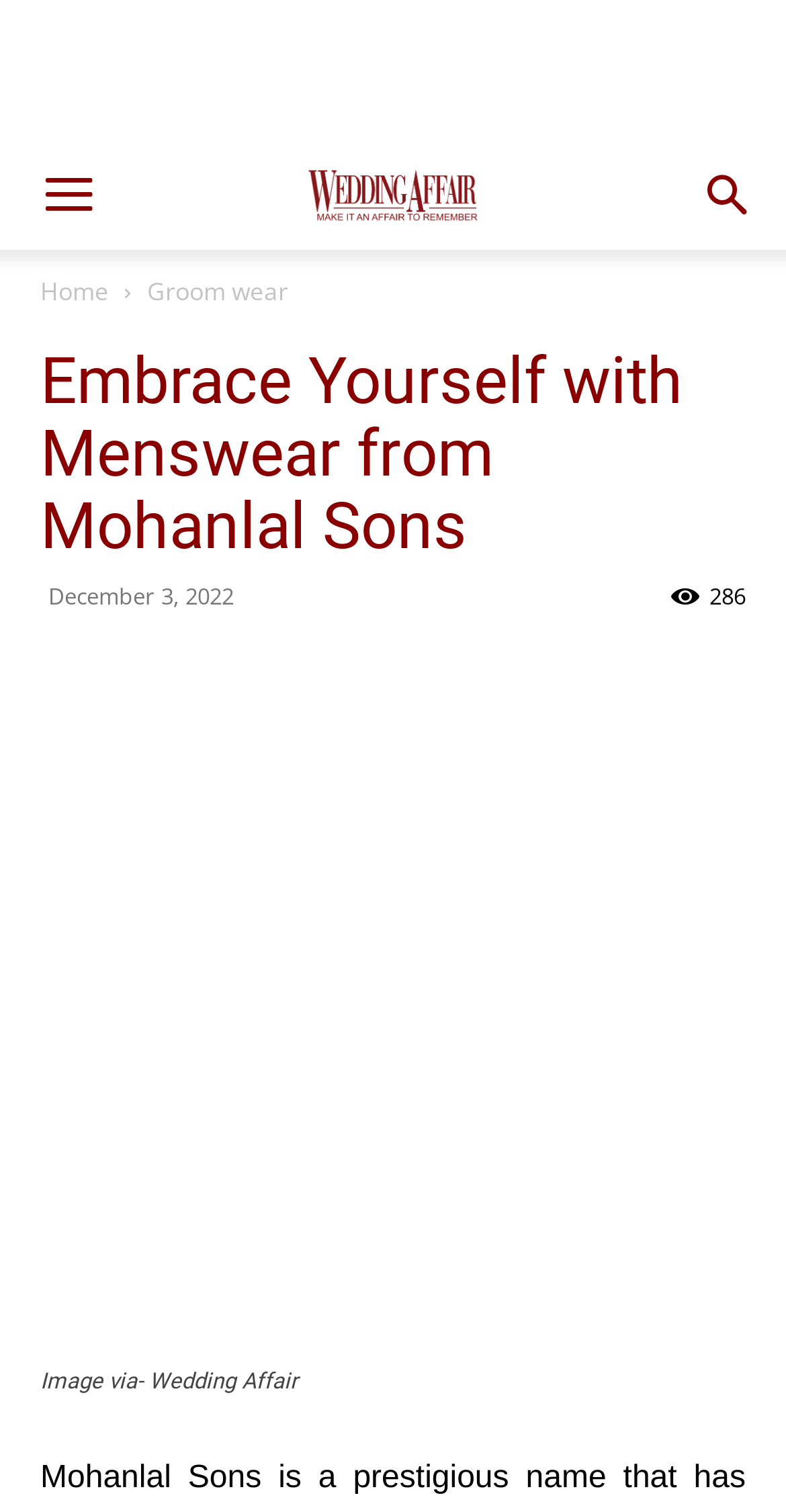Please find the main title text of this webpage.

Embrace Yourself with Menswear from Mohanlal Sons